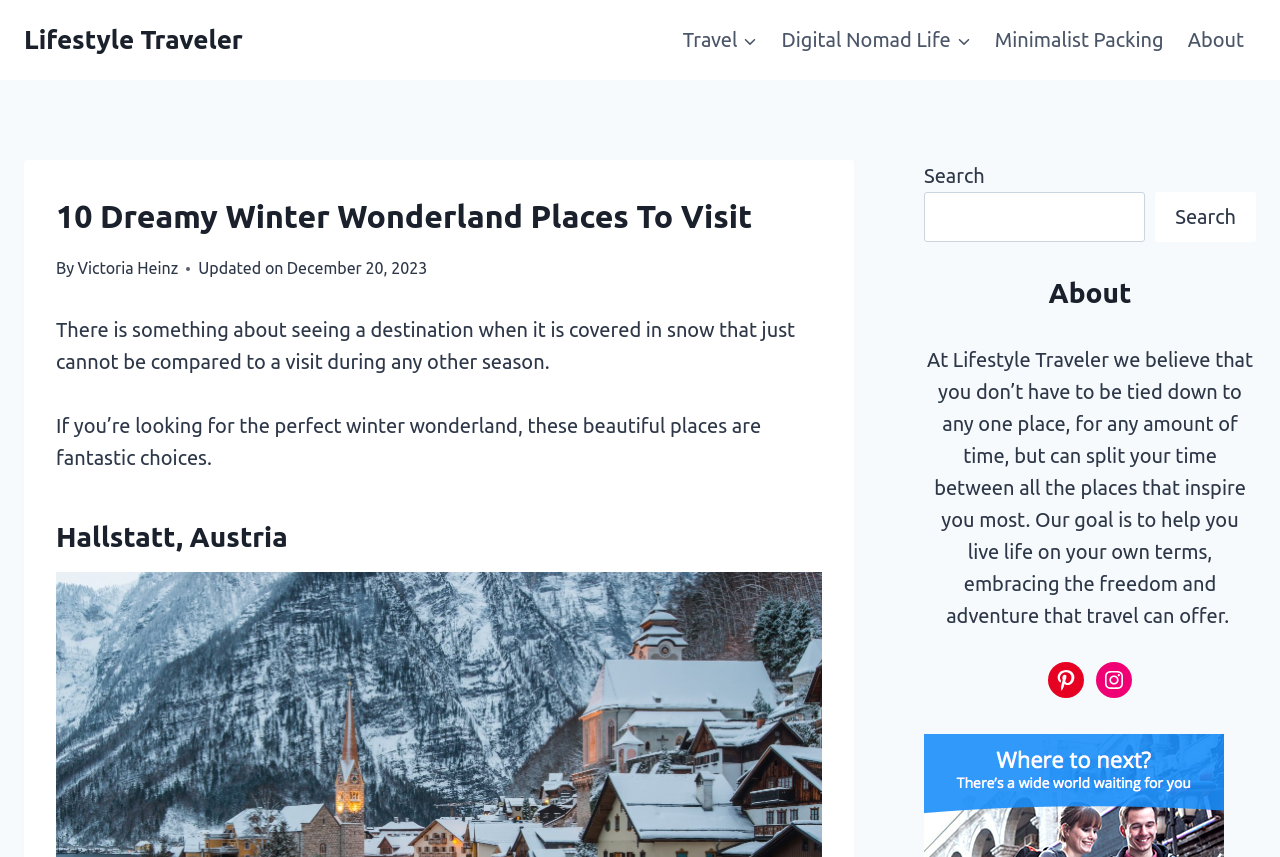Find the bounding box coordinates for the area that must be clicked to perform this action: "read the article about what is success".

None